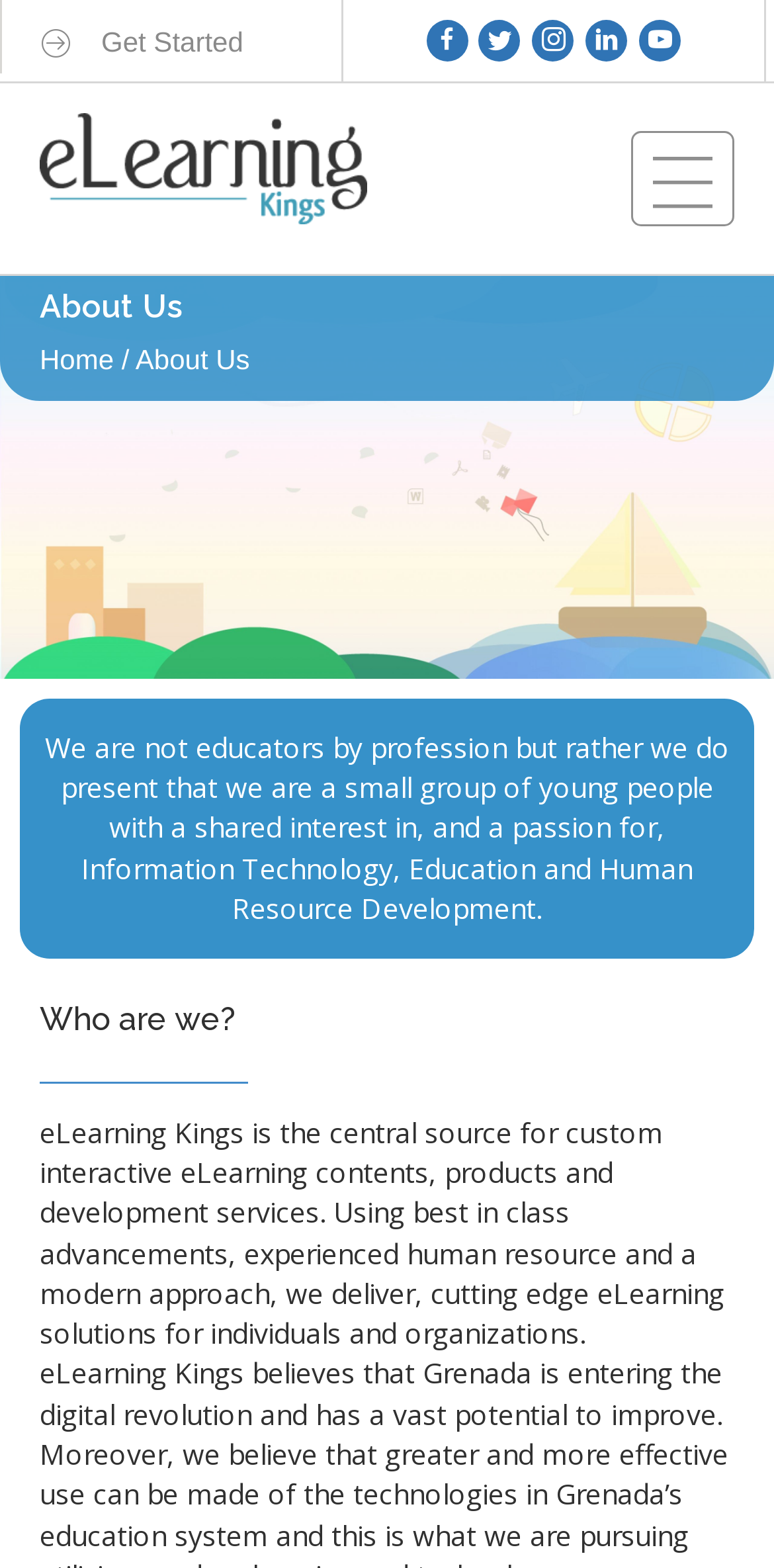What is the approach used by eLearning Kings? Examine the screenshot and reply using just one word or a brief phrase.

Modern approach